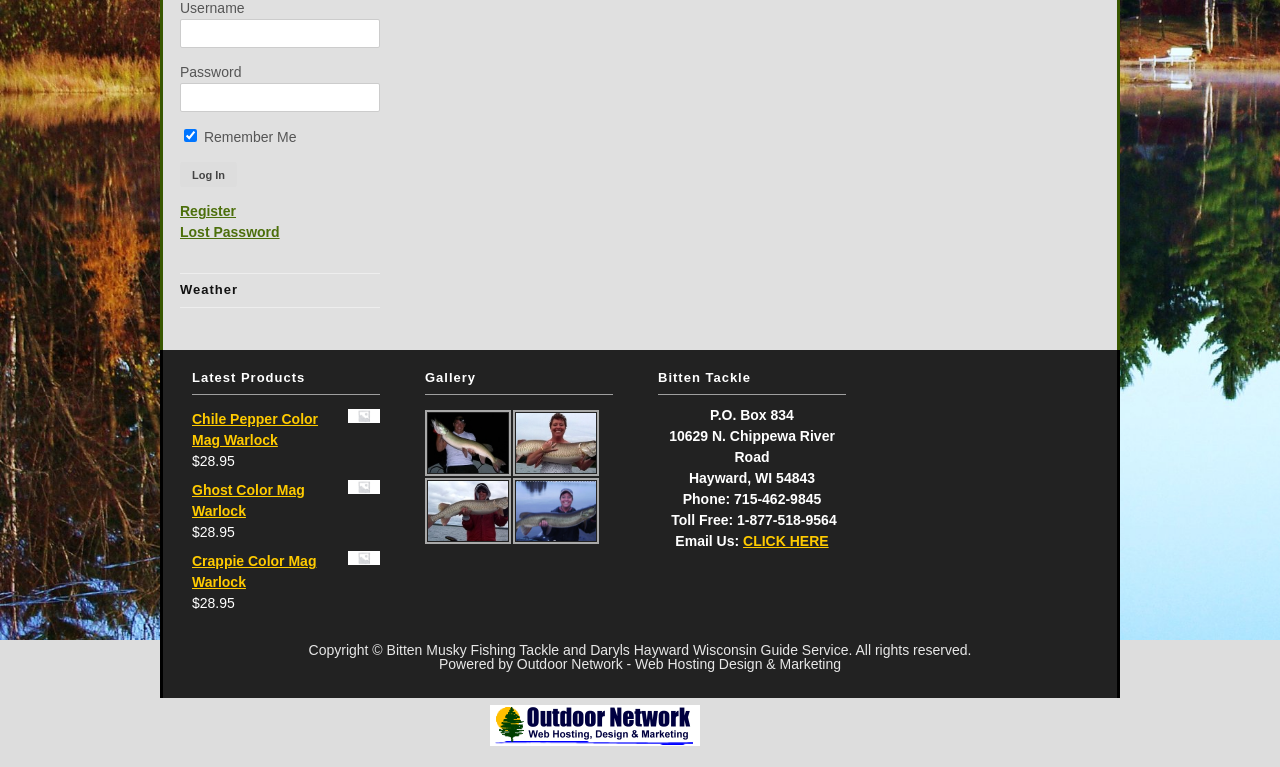Based on the provided description, "Ghost Color Mag Warlock", find the bounding box of the corresponding UI element in the screenshot.

[0.15, 0.626, 0.297, 0.681]